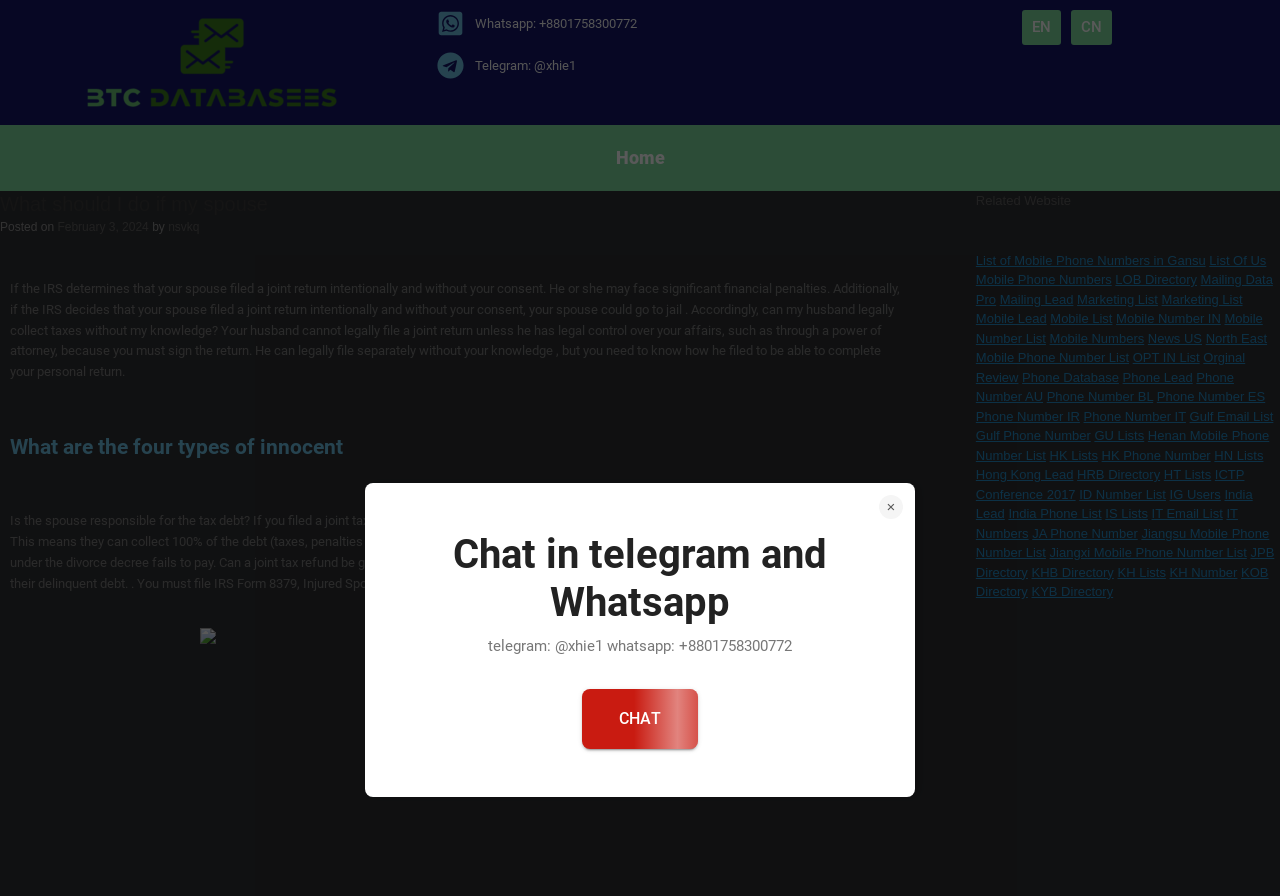Respond to the question below with a concise word or phrase:
What is the topic of the article?

Tax issues